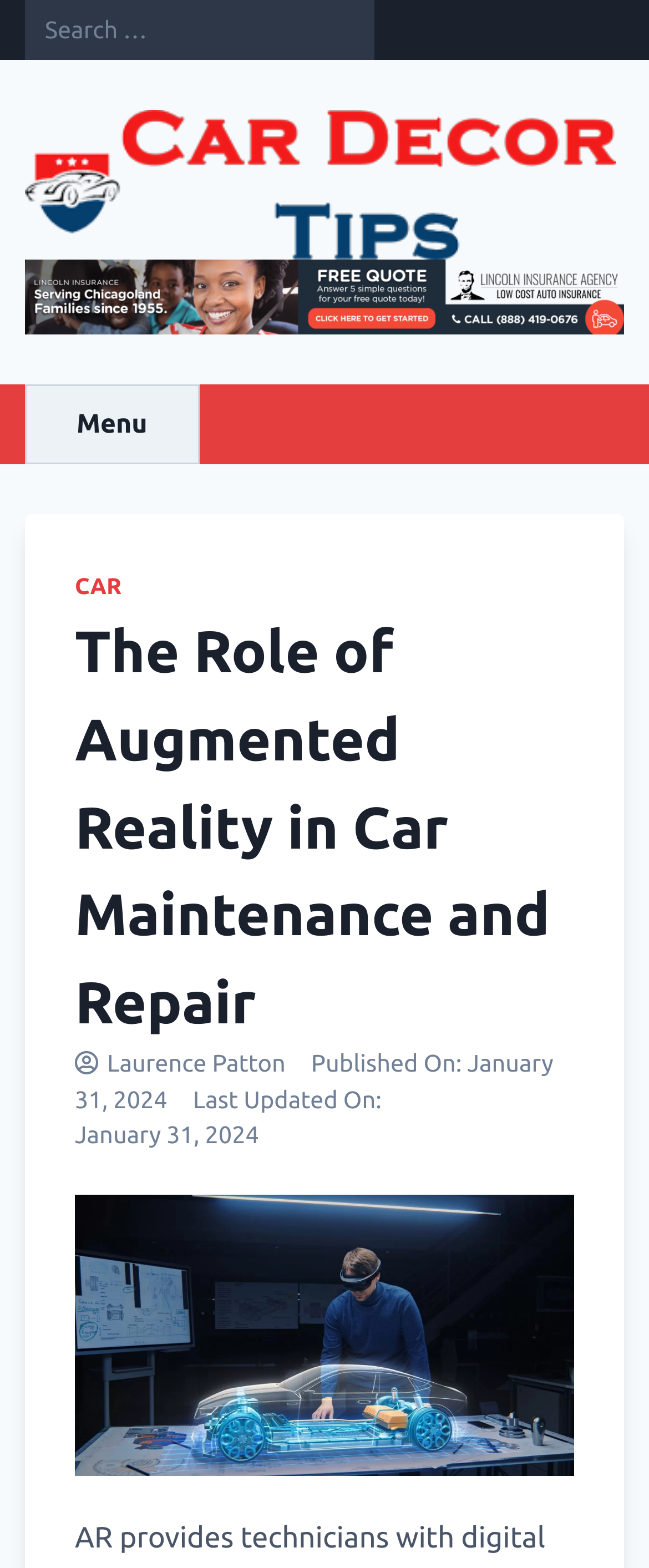Using the given description, provide the bounding box coordinates formatted as (top-left x, top-left y, bottom-right x, bottom-right y), with all values being floating point numbers between 0 and 1. Description: VCL

None